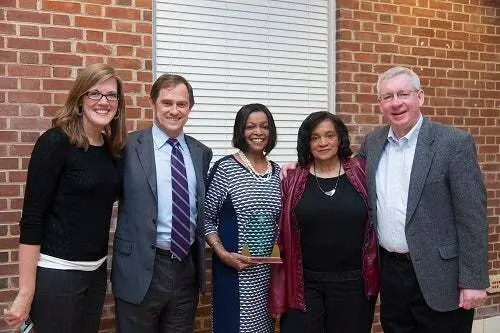Describe the image with as much detail as possible.

The image showcases a group of five individuals standing together in a warmly lit indoor setting, characterized by a backdrop of exposed brick walls. Central to the group is **Nina Harris**, holding a decorative award, recognized as the 2015 Outstanding Woman of Color. She is flanked by three colleagues or supporters, all presenting warm smiles. From left to right, the individuals include a woman with brown hair wearing glasses and a professional outfit, a man in a suit with a tie, and two additional women, one in a patterned dress and another in a stylish red jacket. This photograph captures a moment of celebration and recognition of Nina's impactful contributions at the University of Maryland, particularly in advancing diversity and leadership programs over the years. The atmosphere reflects pride and appreciation for her achievements and mentorship roles within the community.